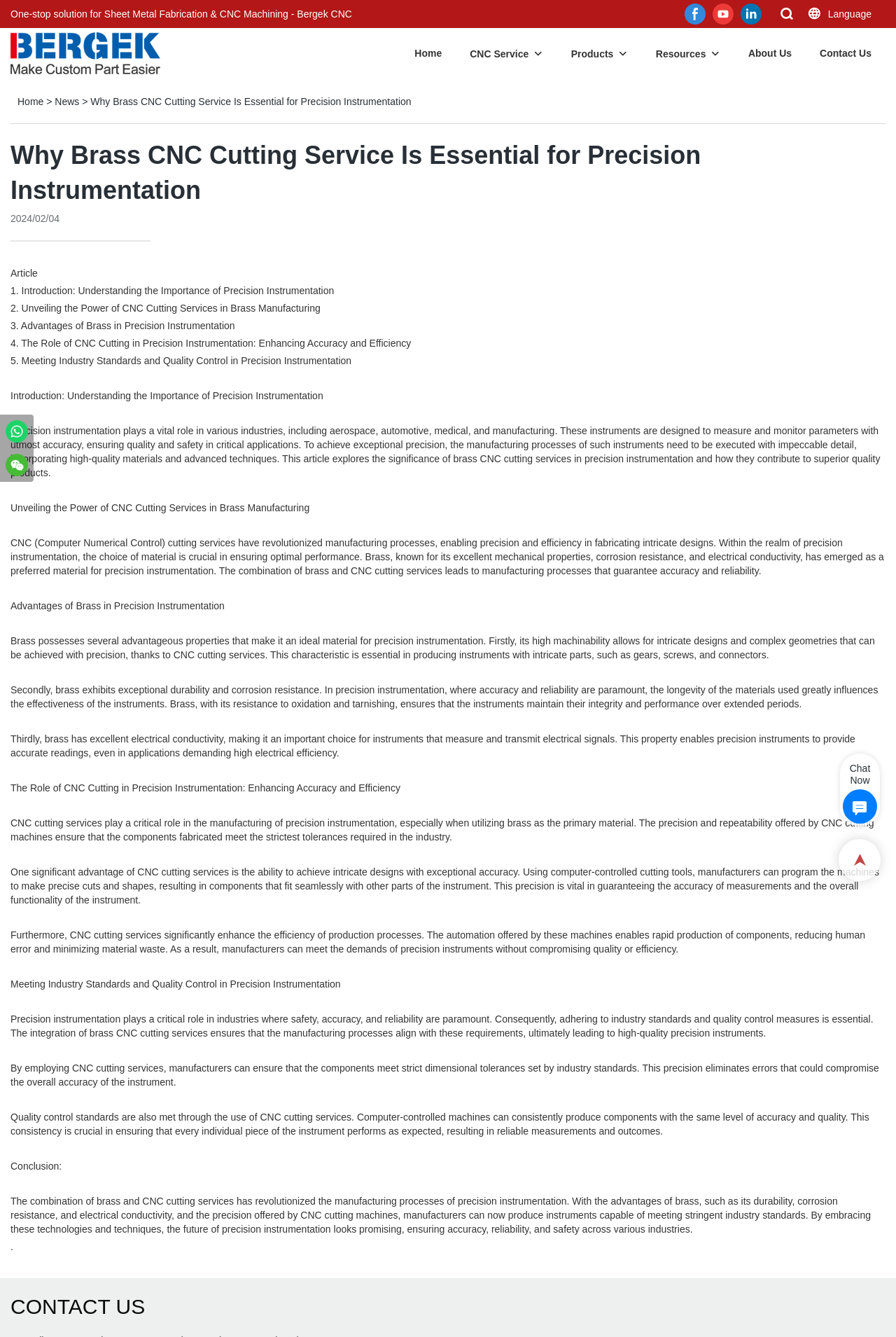Please provide a detailed answer to the question below based on the screenshot: 
What is the company name?

The company name is mentioned in the top-left corner of the webpage, and it is also the title of the webpage. It is written as 'Bergek CNC'.